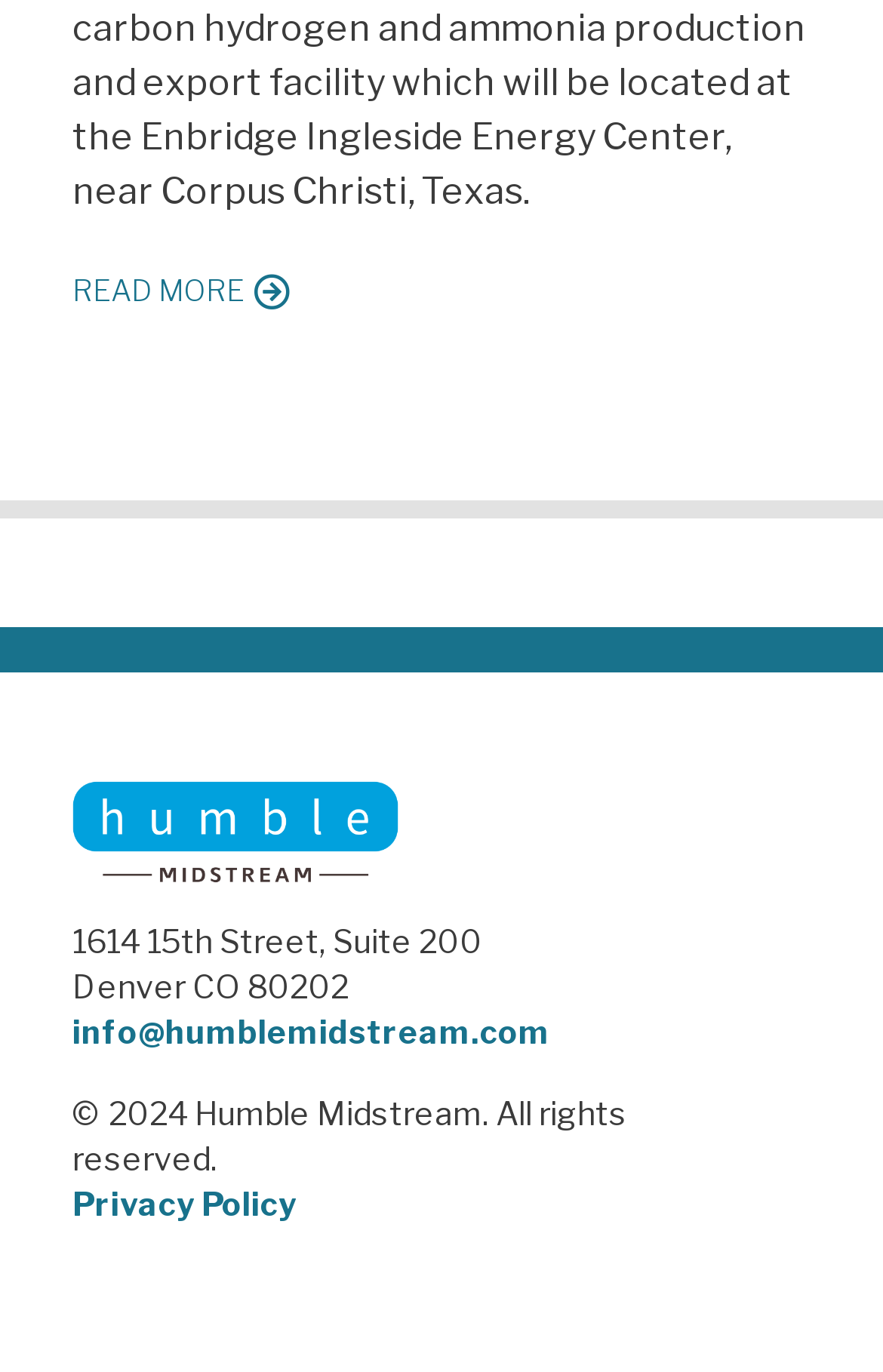Determine the bounding box for the described HTML element: "info@humblemidstream.com". Ensure the coordinates are four float numbers between 0 and 1 in the format [left, top, right, bottom].

[0.082, 0.737, 0.623, 0.765]